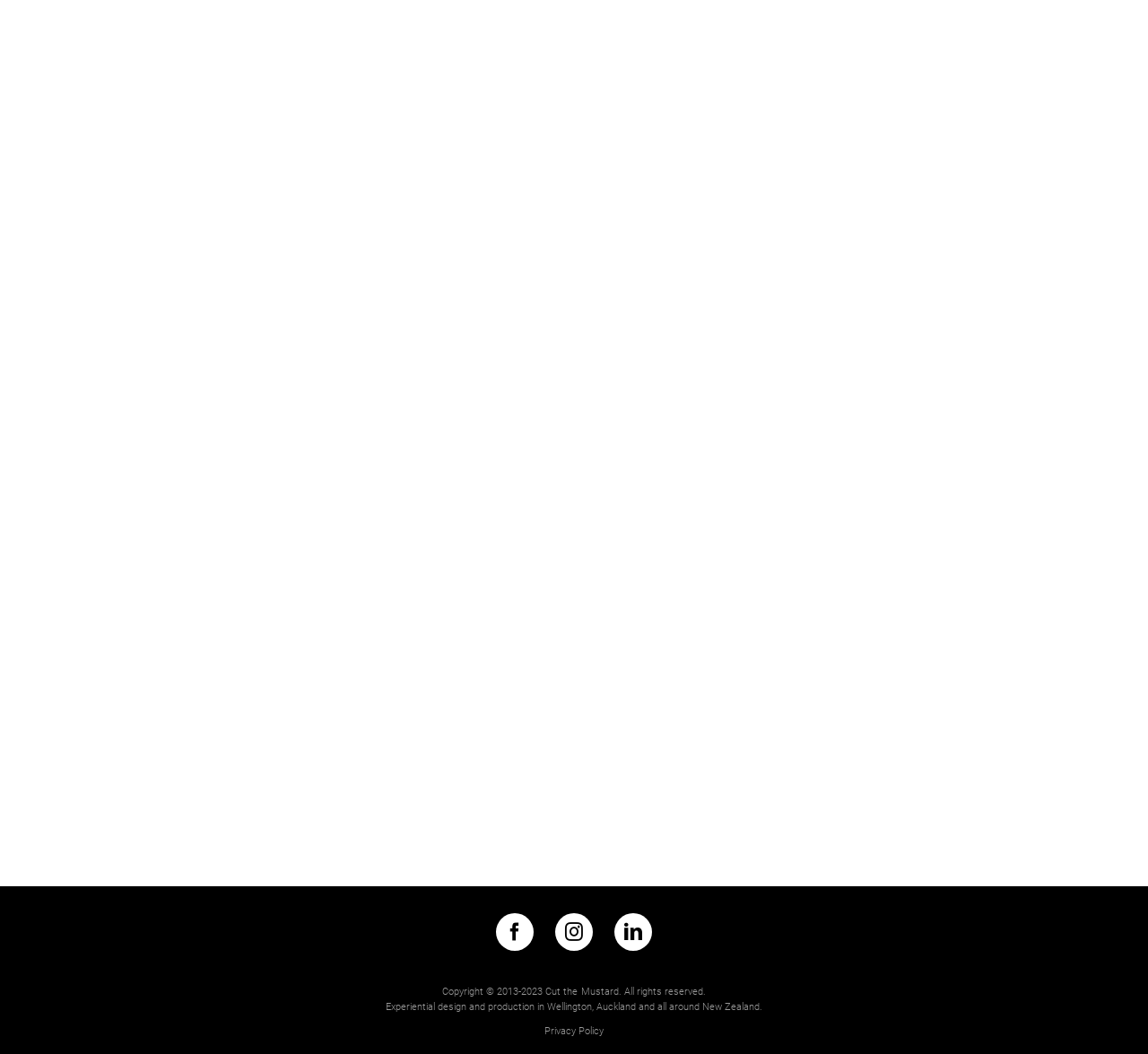How many social media links are there?
Please respond to the question with as much detail as possible.

I counted the number of social media links at the bottom of the webpage, which are 'facebook', 'instagram', and 'linkedin', and found that there are 3 social media links.